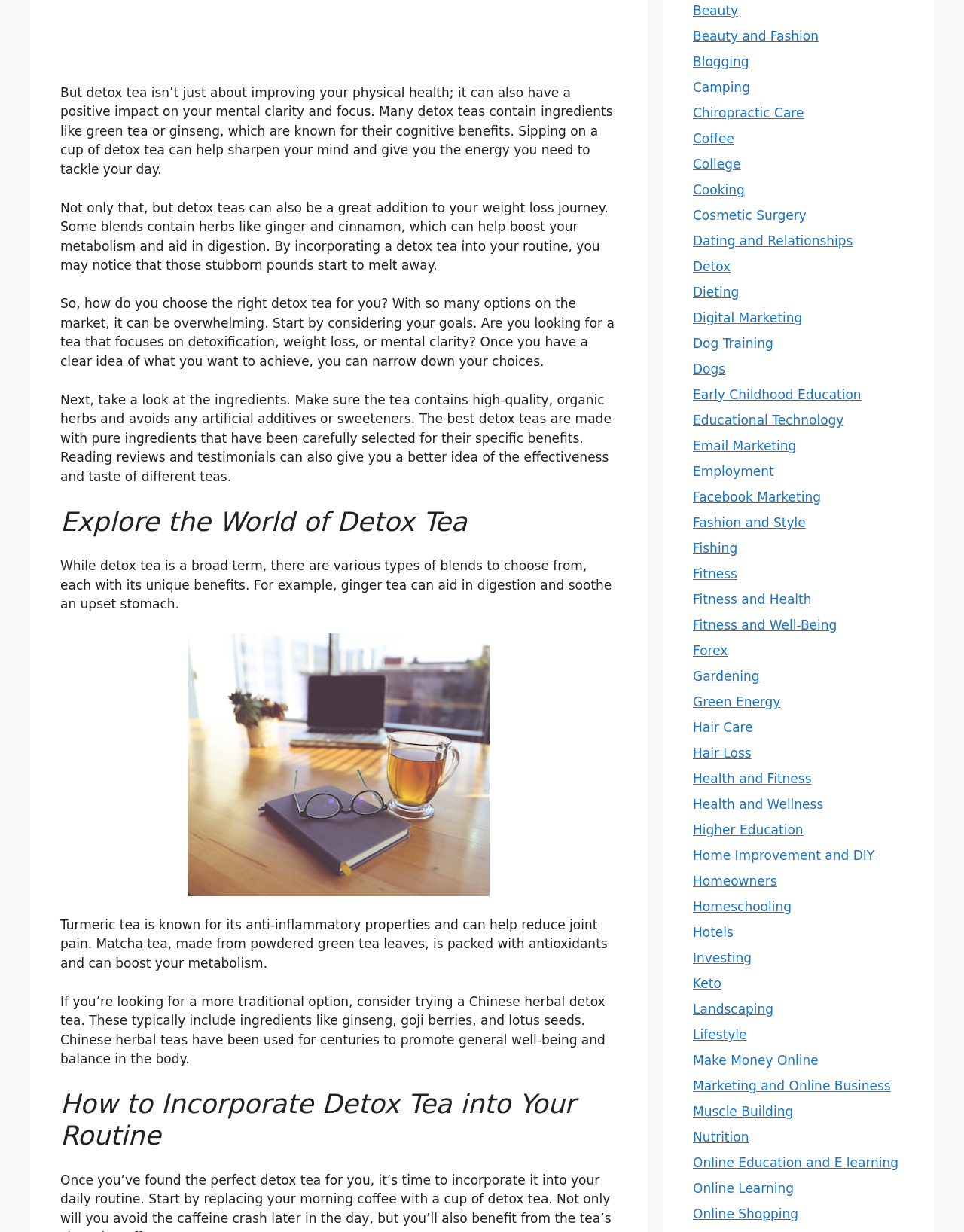Please identify the coordinates of the bounding box for the clickable region that will accomplish this instruction: "Click on the 'Beauty' link".

[0.719, 0.003, 0.766, 0.015]